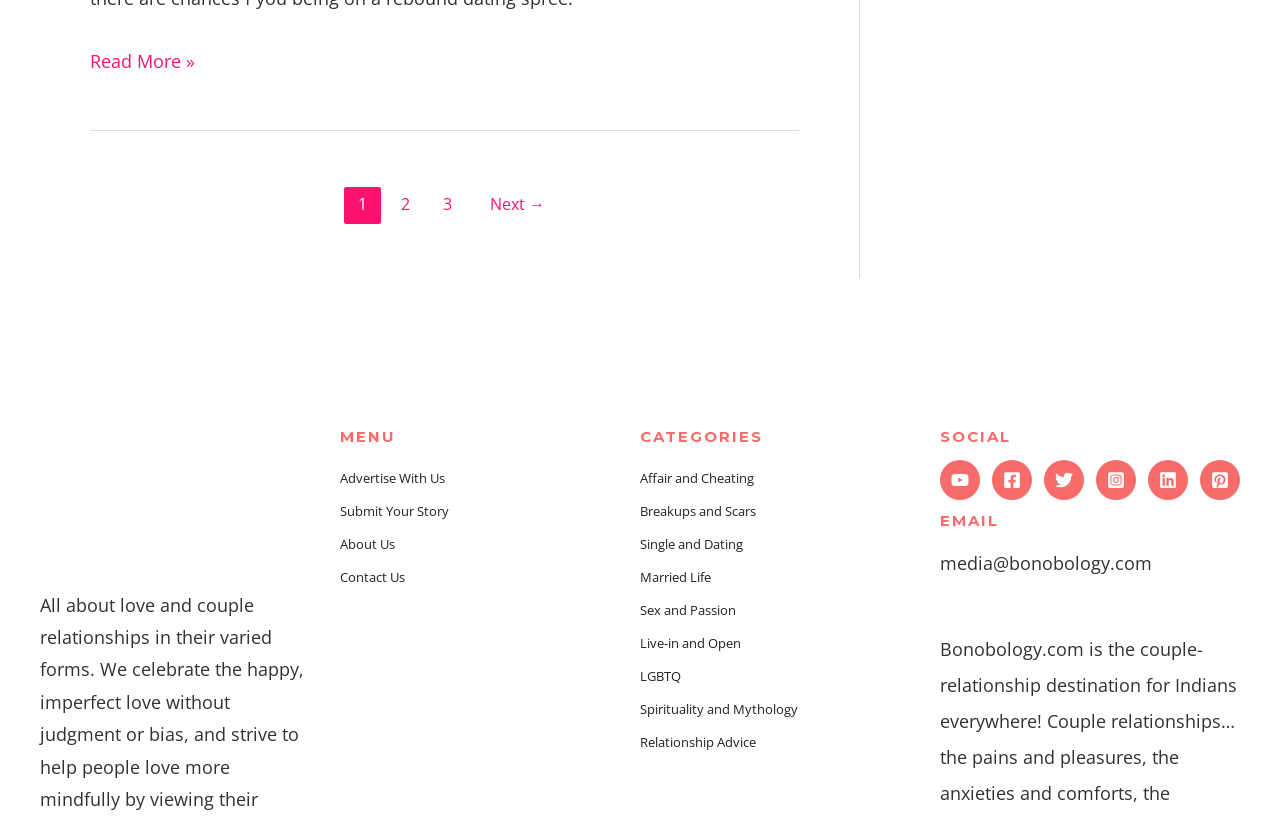Answer succinctly with a single word or phrase:
What are the categories of articles on this website?

Multiple categories